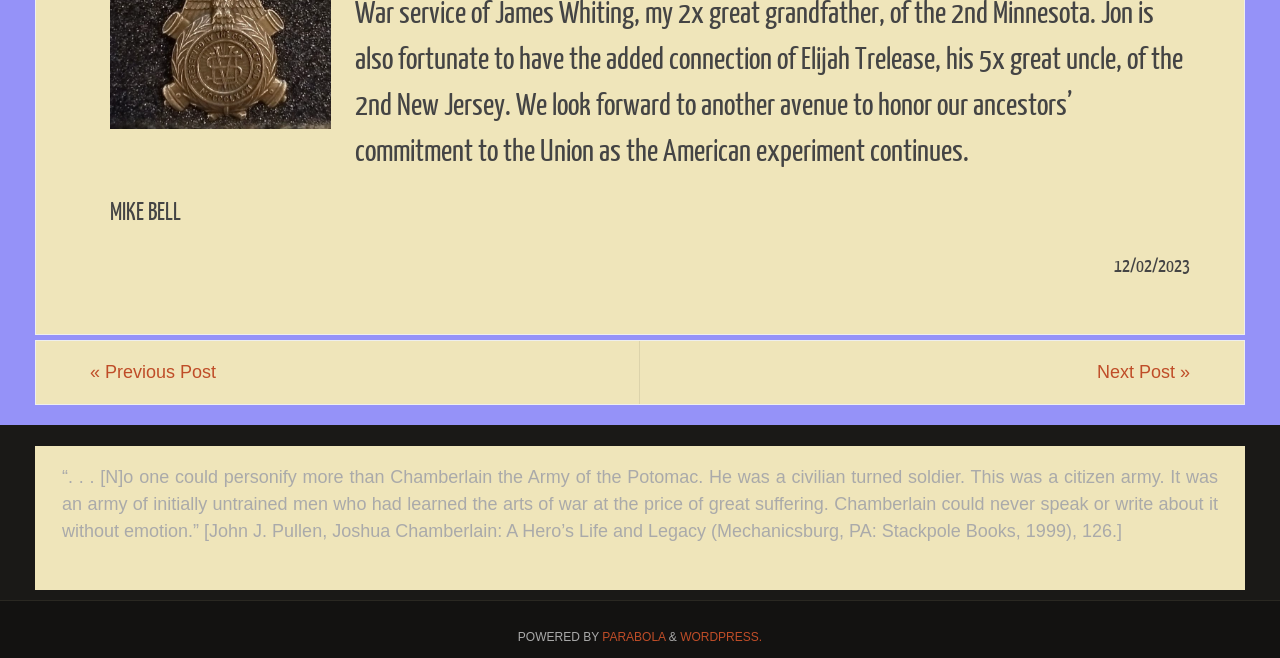From the given element description: "Parabola", find the bounding box for the UI element. Provide the coordinates as four float numbers between 0 and 1, in the order [left, top, right, bottom].

[0.471, 0.958, 0.52, 0.979]